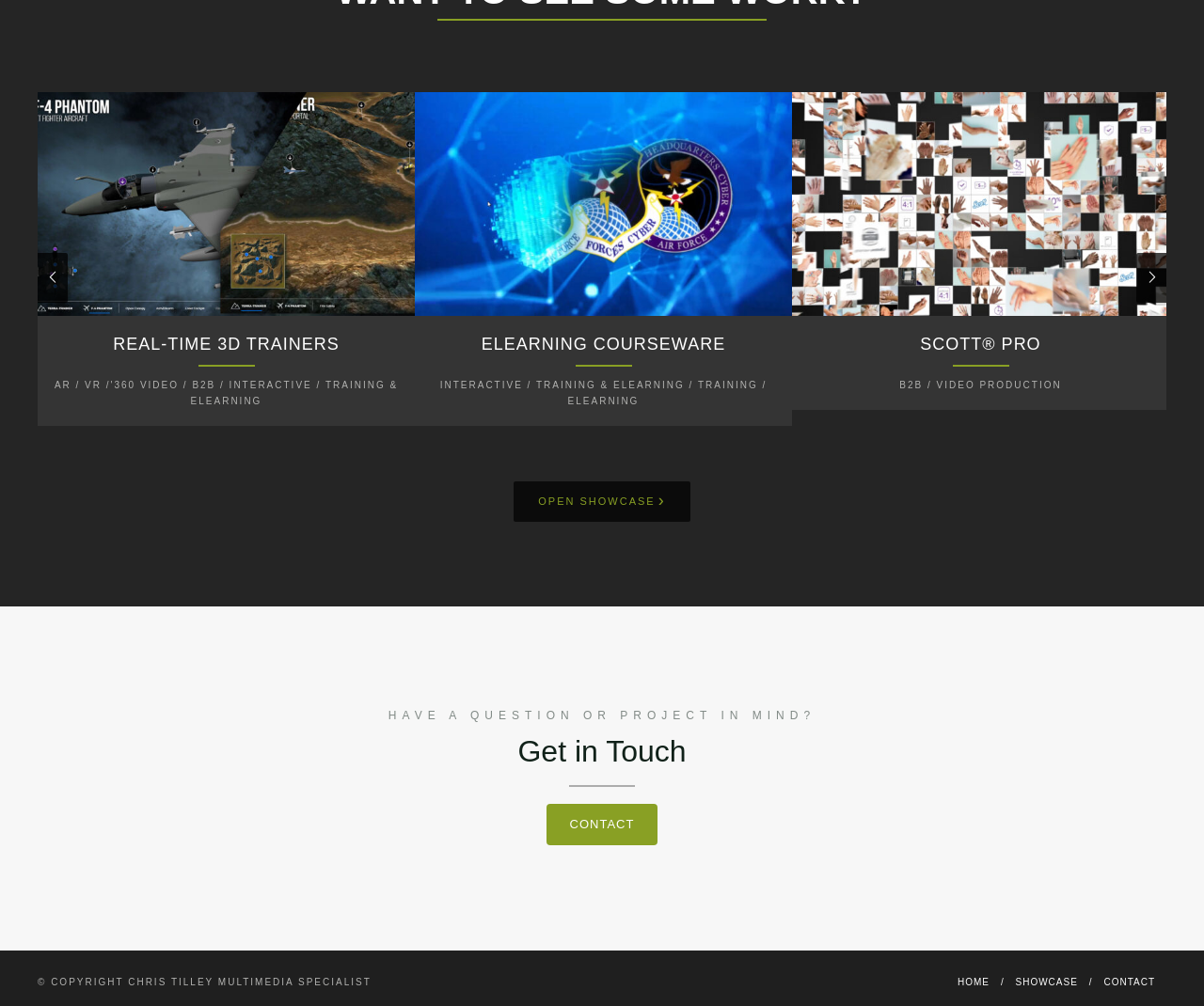Highlight the bounding box coordinates of the region I should click on to meet the following instruction: "Go to home page".

[0.795, 0.971, 0.822, 0.981]